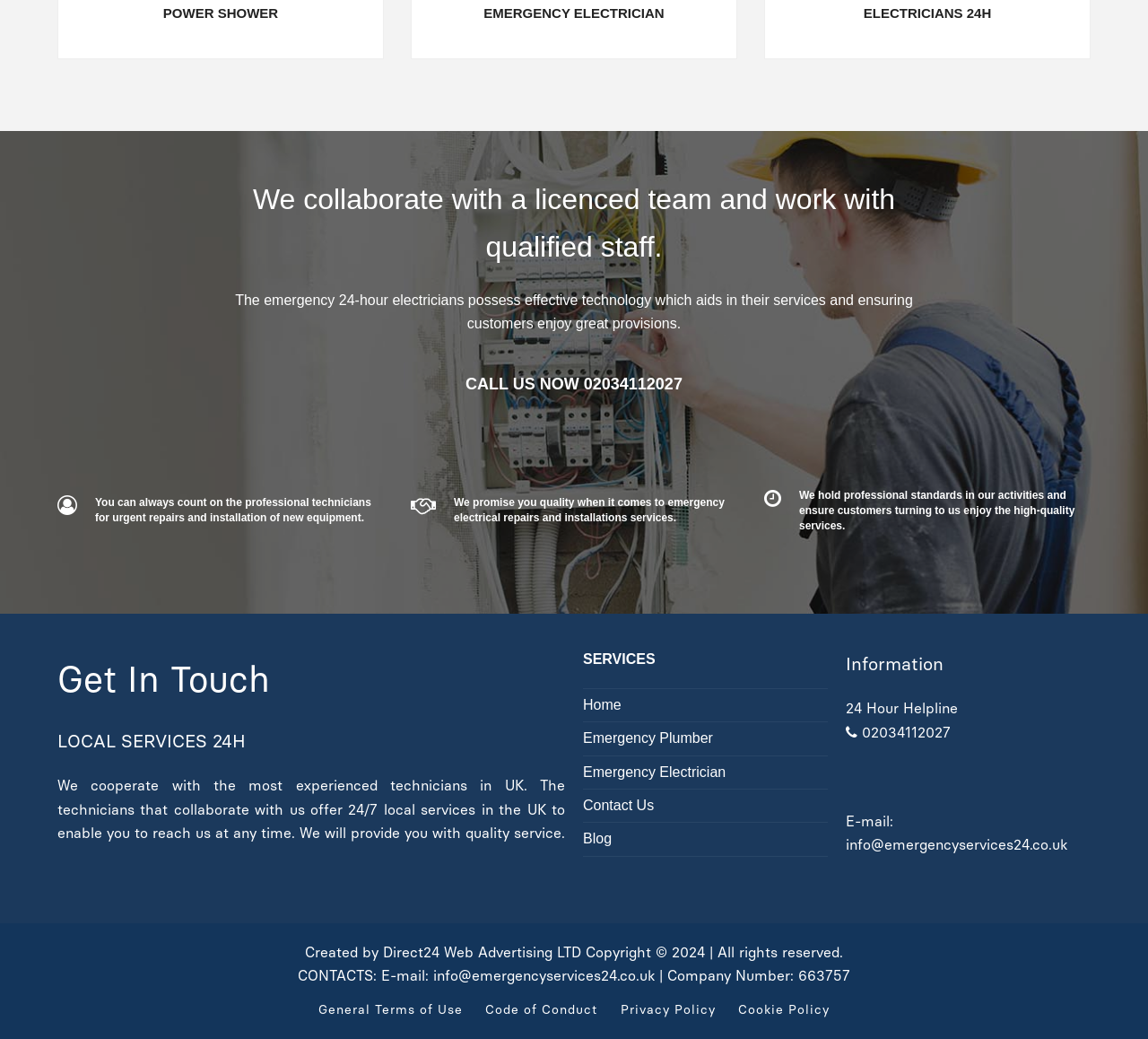Find the bounding box coordinates for the HTML element described in this sentence: "Code of Conduct". Provide the coordinates as four float numbers between 0 and 1, in the format [left, top, right, bottom].

[0.423, 0.964, 0.521, 0.979]